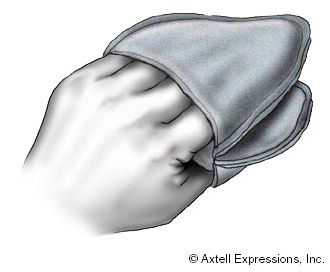Please examine the image and provide a detailed answer to the question: Is the Headliner removable?

The Headliner is removable, which enables easy drying or replacement, making it a practical and functional product for puppeteers.